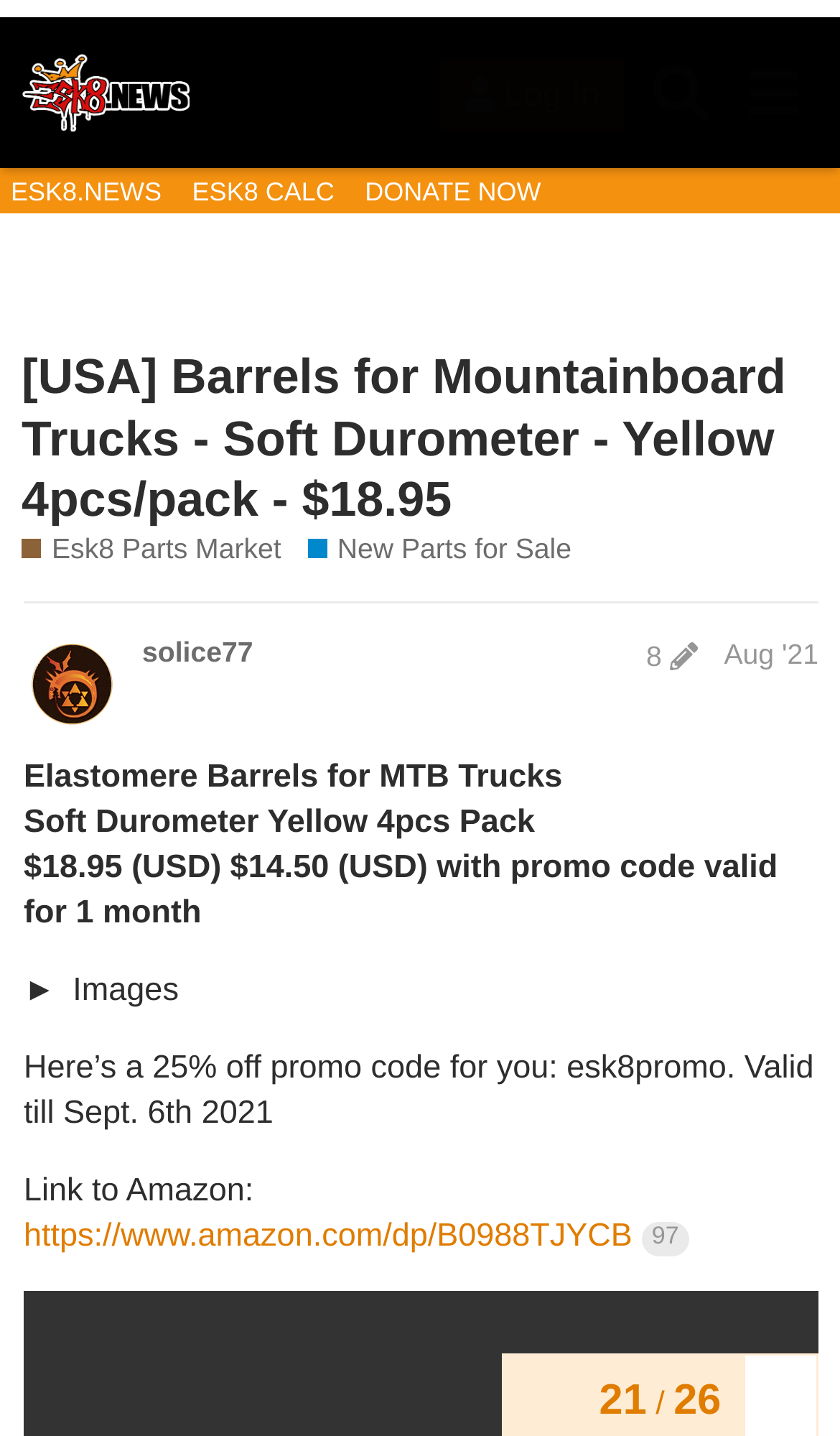How many clicks does the Amazon link have?
Please provide a single word or phrase as your answer based on the image.

97